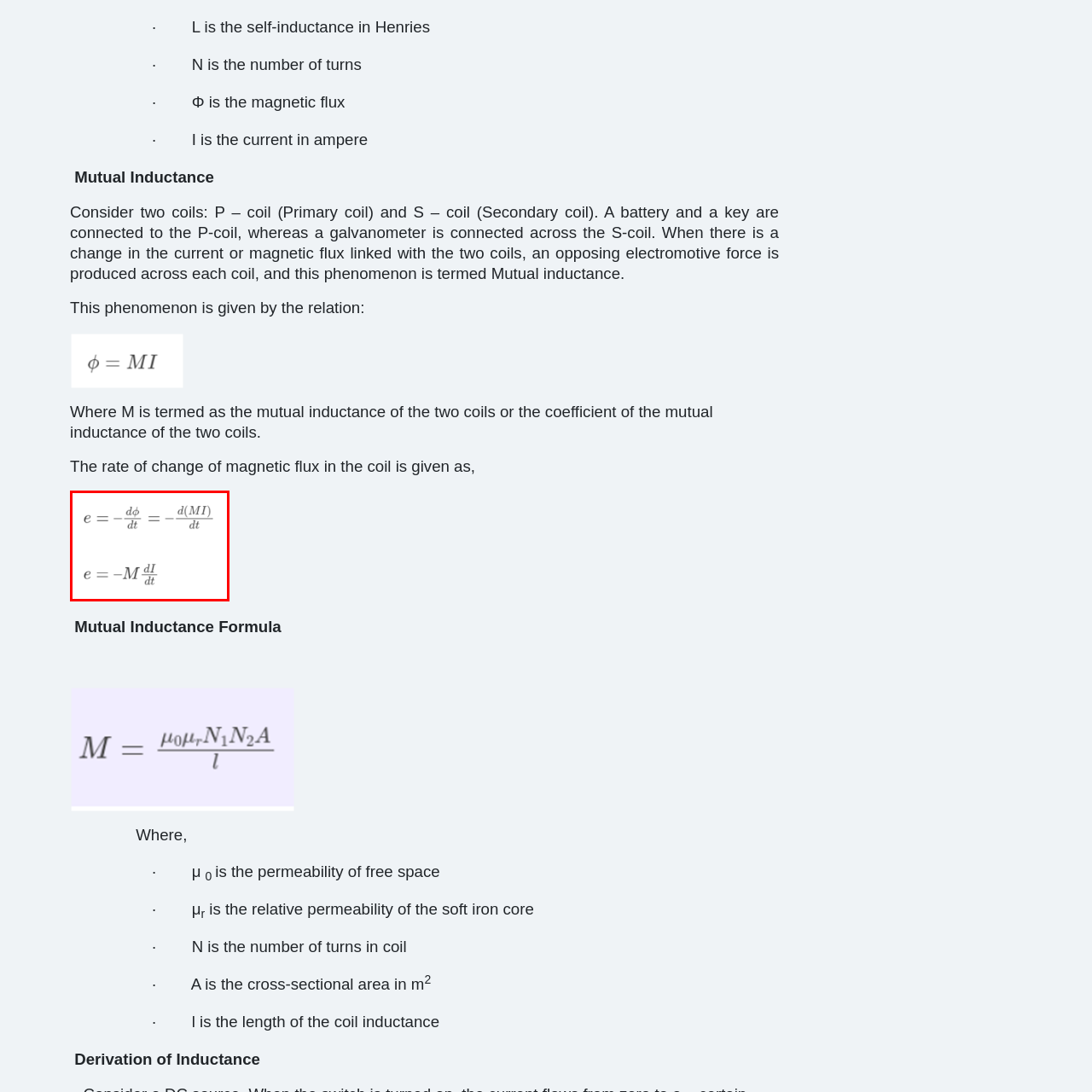Write a detailed description of the image enclosed in the red-bordered box.

The image illustrates a mathematical representation of mutual inductance, showcasing two equations related to electromotive force (e) generated in inductive systems. The first equation expresses the relationship between the rate of change of magnetic flux (Φ) and the electromotive force, indicated as:

\[ e = -\frac{dφ}{dt} = -\frac{d(MI)}{dt} \]

The second equation further details the impact of the current (I) on the electromotive force, represented as:

\[ e = -M \frac{dI}{dt} \]

These equations are fundamental in understanding the principles of mutual inductance in electrical engineering, describing how changes in current through one coil can induce voltage in another coil, a concept crucial for the operation of transformers and inductors.